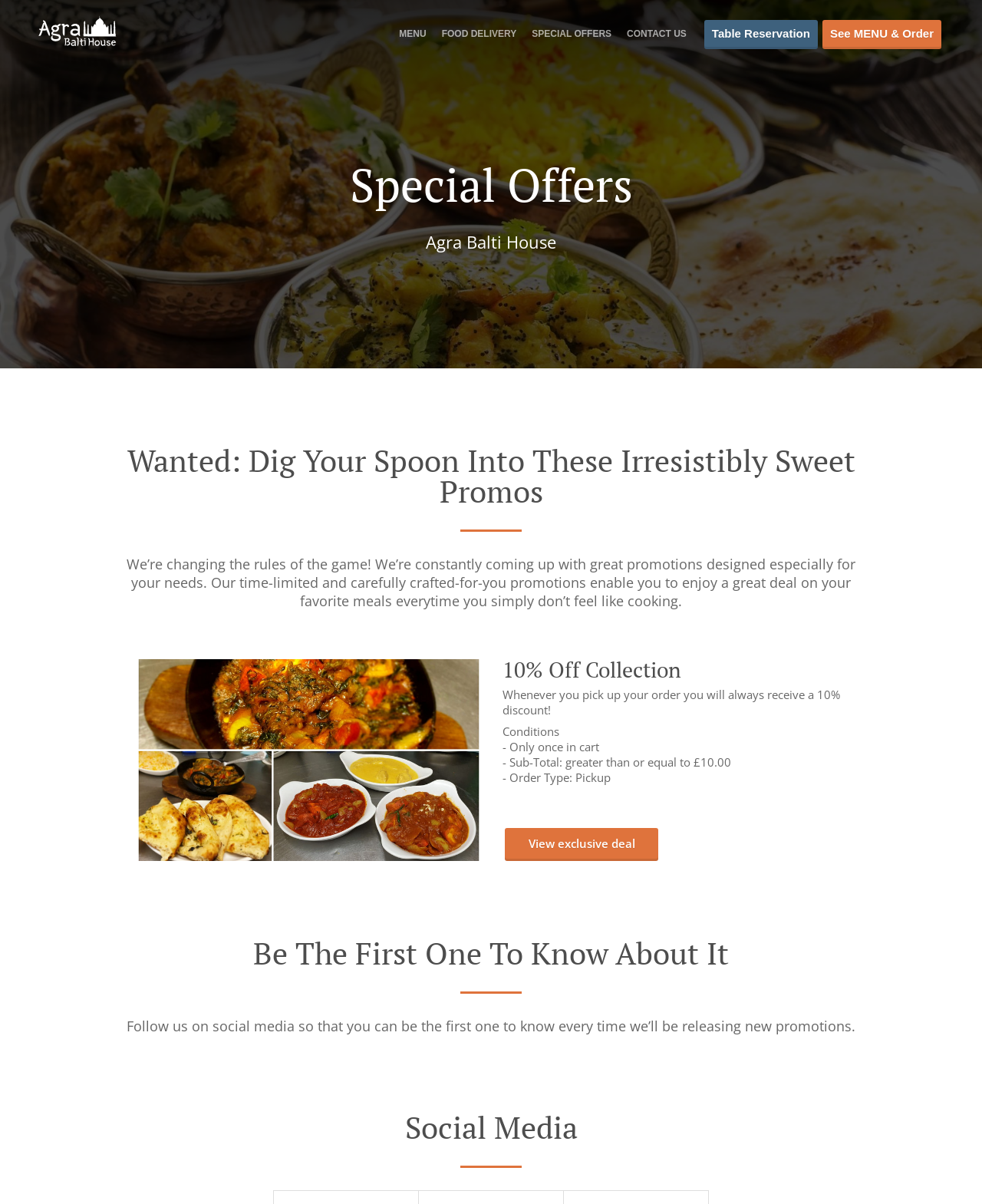Find the bounding box coordinates of the element to click in order to complete this instruction: "See menu and order". The bounding box coordinates must be four float numbers between 0 and 1, denoted as [left, top, right, bottom].

[0.837, 0.016, 0.959, 0.039]